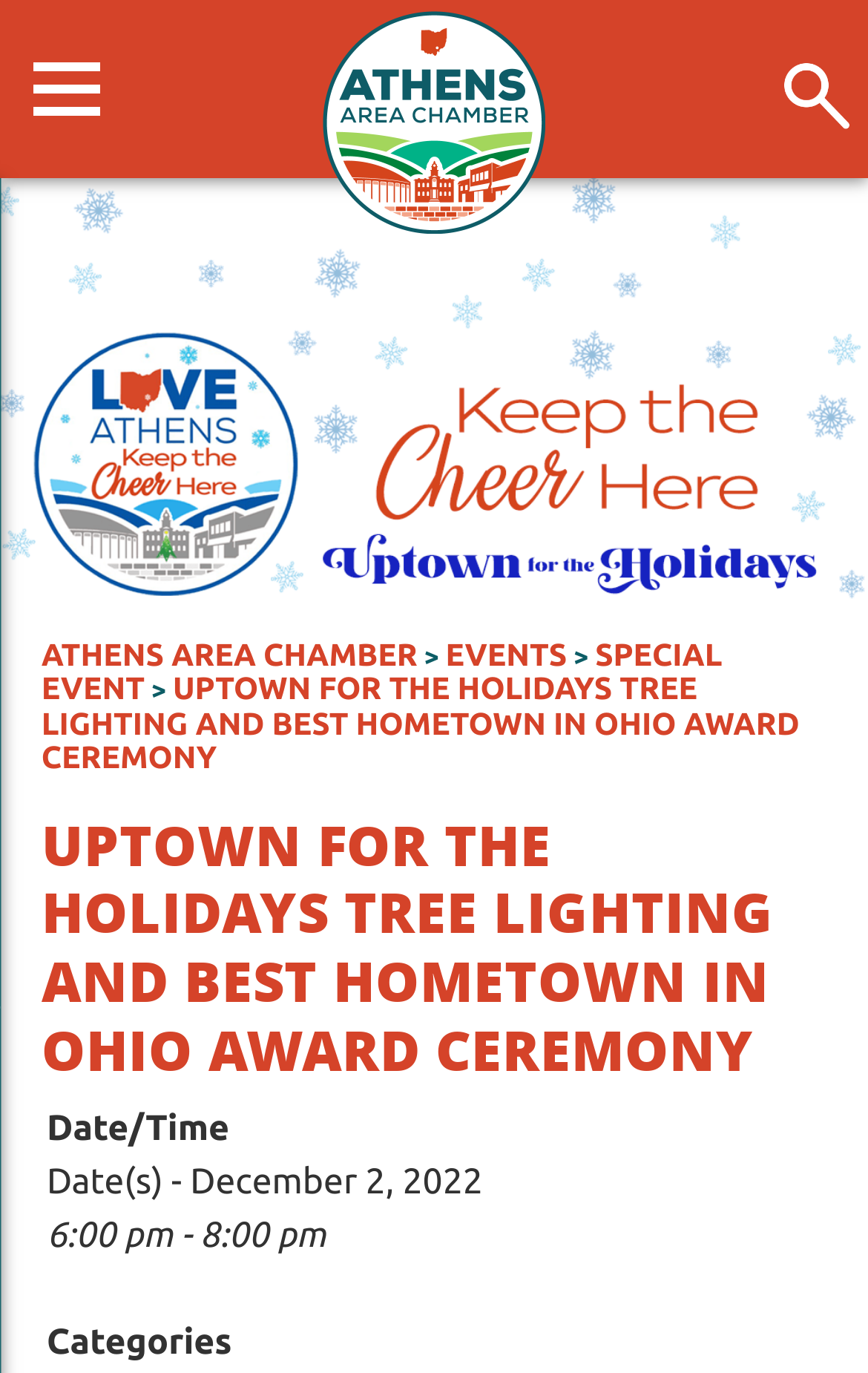Generate an in-depth caption that captures all aspects of the webpage.

The webpage appears to be an event page for the "Uptown for the Holidays Tree Lighting and Best Hometown in Ohio Award Ceremony" organized by the Athens Area Chamber. 

At the top of the page, there is a link to the "Athens Chamber" website, accompanied by an image of the Athens Chamber logo. Below this, there are three links: "ATHENS AREA CHAMBER", ">" (an arrow symbol), and "EVENTS". 

To the right of these links, there is a larger link titled "SPECIAL EVENT". 

The main content of the page is a header section that spans almost the entire width of the page, containing the title "UPTOWN FOR THE HOLIDAYS TREE LIGHTING AND BEST HOMETOWN IN OHIO AWARD CEREMONY". 

Below this header, there are three sections of text. The first section is labeled "Date/Time" and provides the date and time of the event: December 2, 2022, from 6:00 pm to 8:00 pm. The second section is labeled "Categories", but its content is not specified.